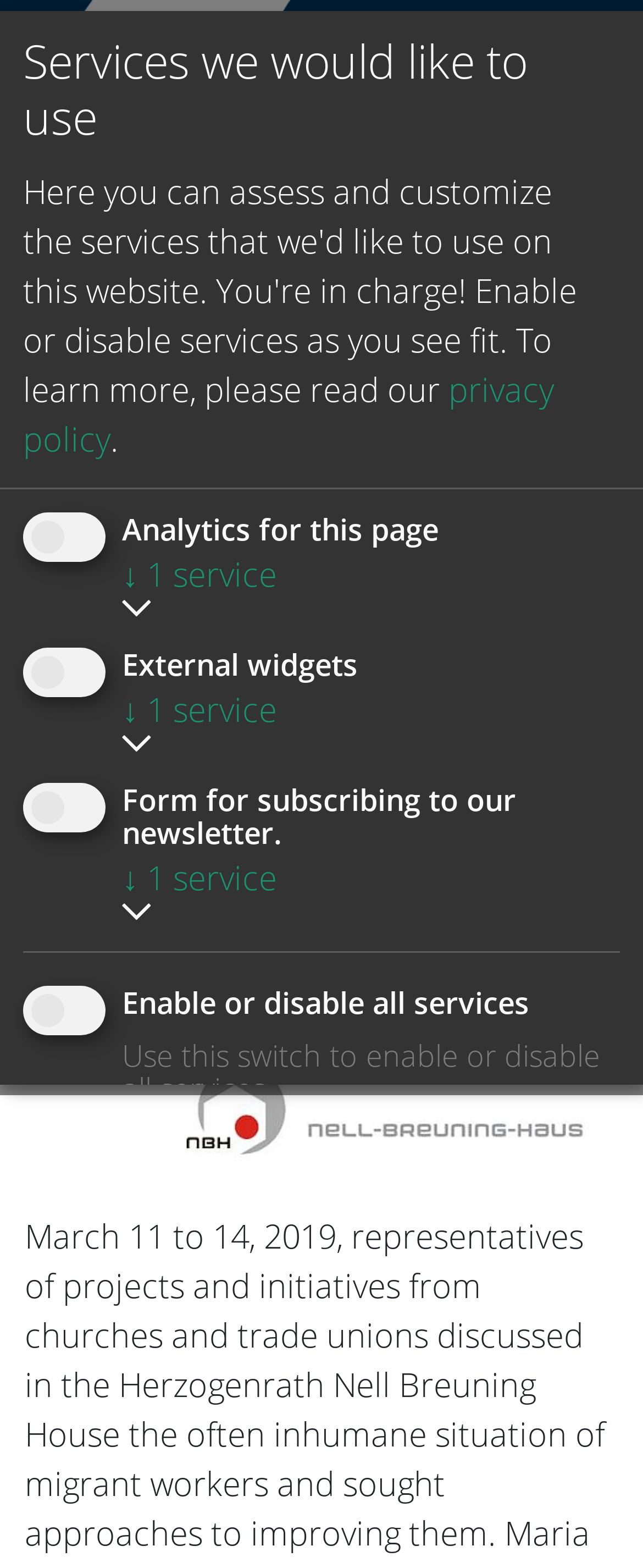Please identify the bounding box coordinates of the element's region that needs to be clicked to fulfill the following instruction: "Enable analytics for this page". The bounding box coordinates should consist of four float numbers between 0 and 1, i.e., [left, top, right, bottom].

[0.036, 0.327, 0.164, 0.359]